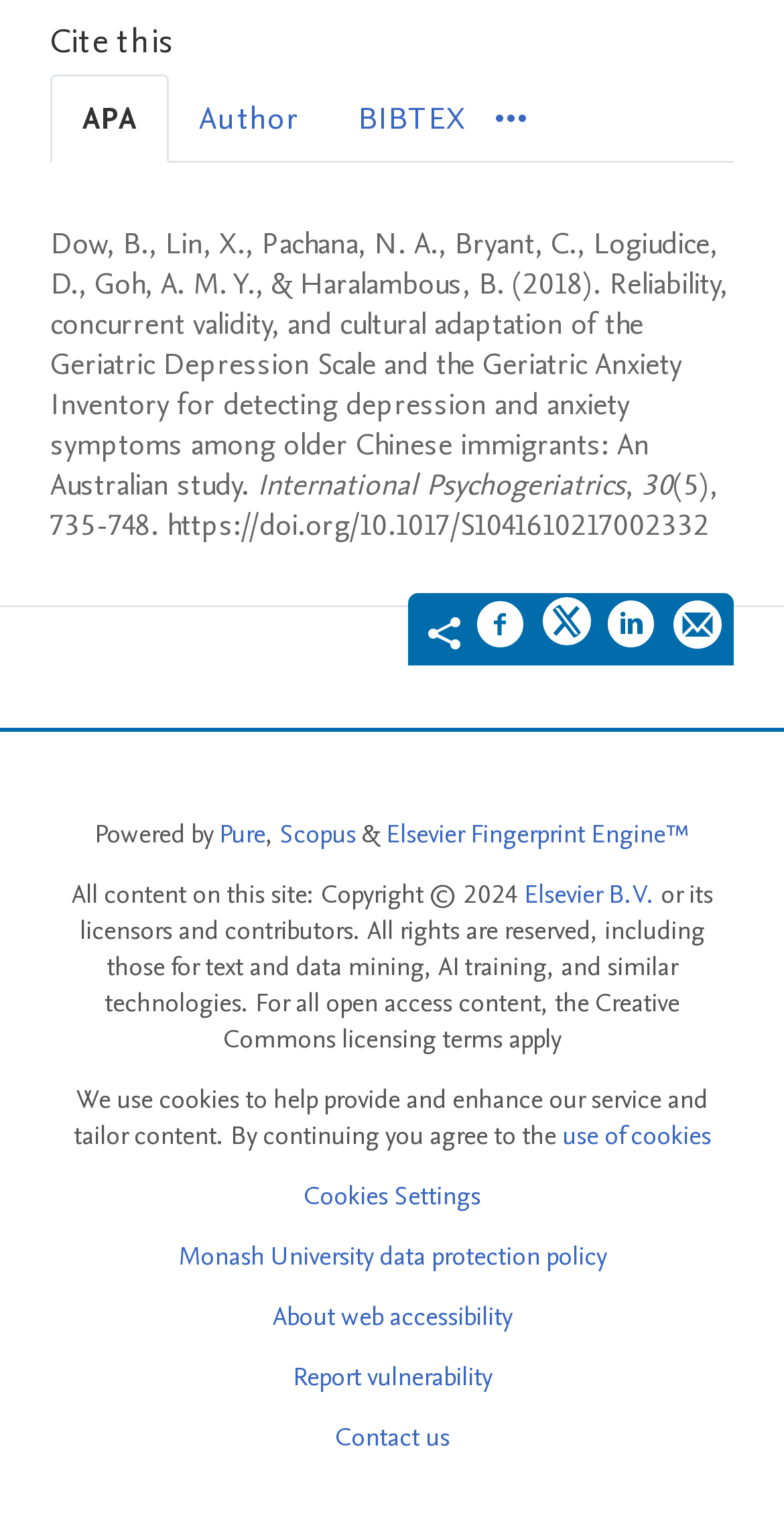What is the citation style of the selected tab?
Your answer should be a single word or phrase derived from the screenshot.

APA